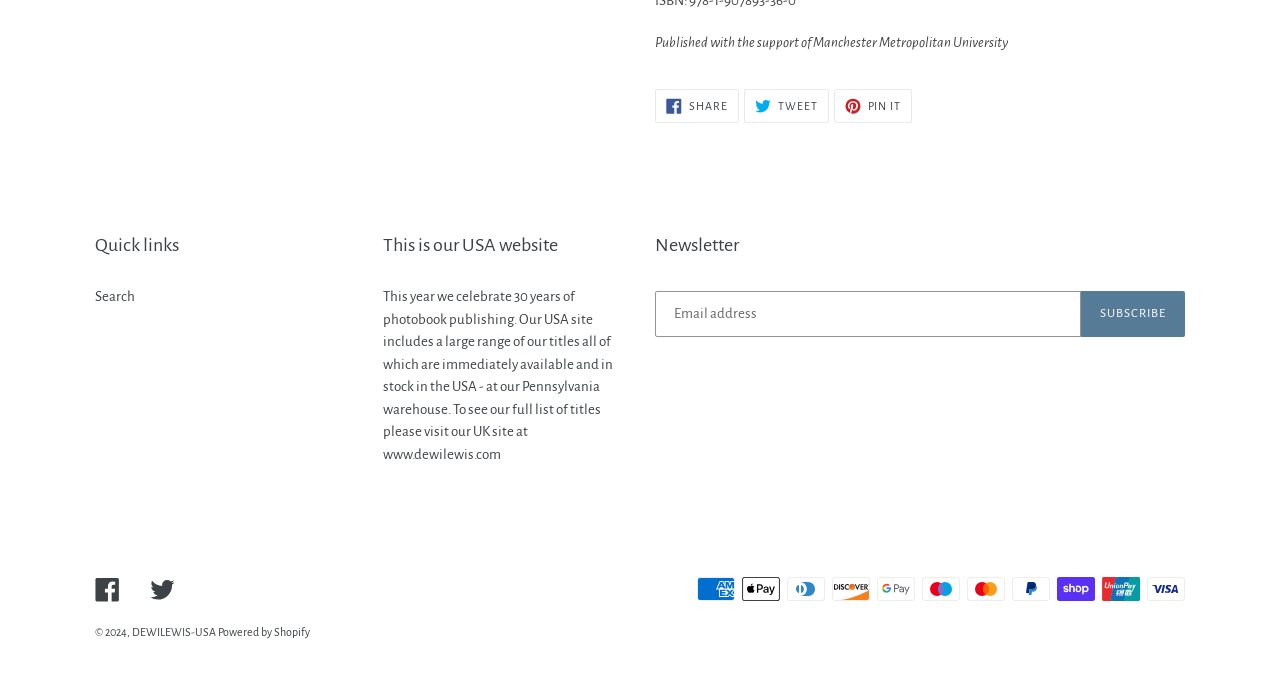Locate the bounding box coordinates of the area to click to fulfill this instruction: "Share on Facebook". The bounding box should be presented as four float numbers between 0 and 1, in the order [left, top, right, bottom].

[0.512, 0.131, 0.577, 0.181]